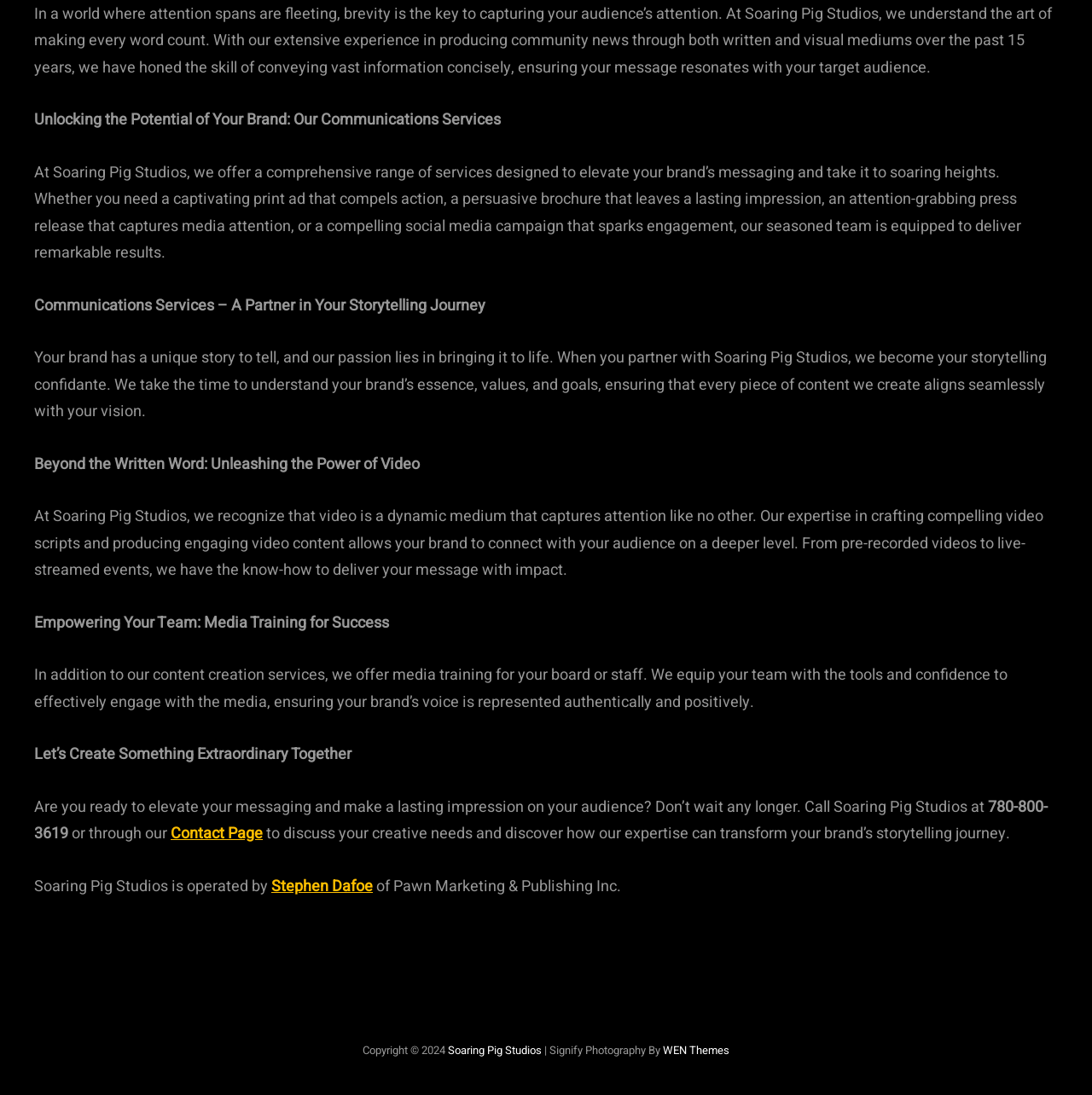Refer to the image and provide a thorough answer to this question:
What is the purpose of media training offered by Soaring Pig Studios?

The webpage mentions that Soaring Pig Studios offers media training for boards or staff, which equips them with the tools and confidence to engage with the media effectively, ensuring the brand's voice is represented authentically and positively.